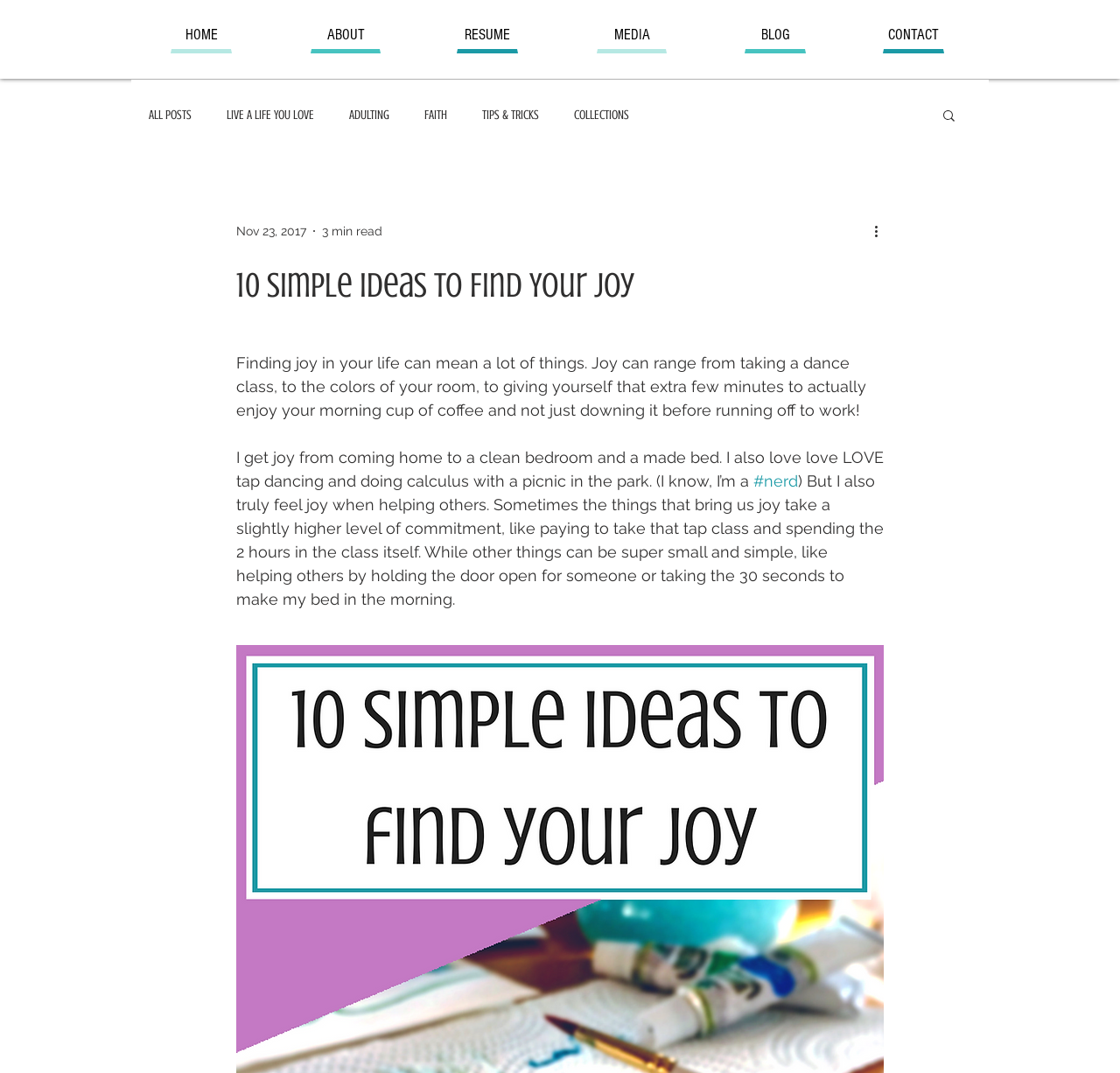Pinpoint the bounding box coordinates of the area that should be clicked to complete the following instruction: "Click on the SIGN UP button". The coordinates must be given as four float numbers between 0 and 1, i.e., [left, top, right, bottom].

None